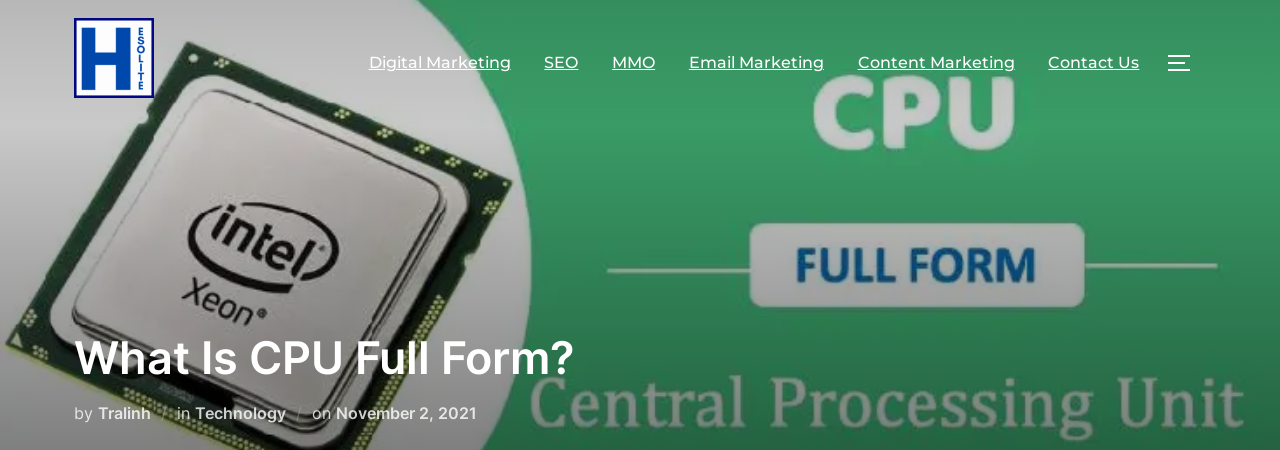When was the article published?
Give a one-word or short phrase answer based on the image.

November 2, 2021